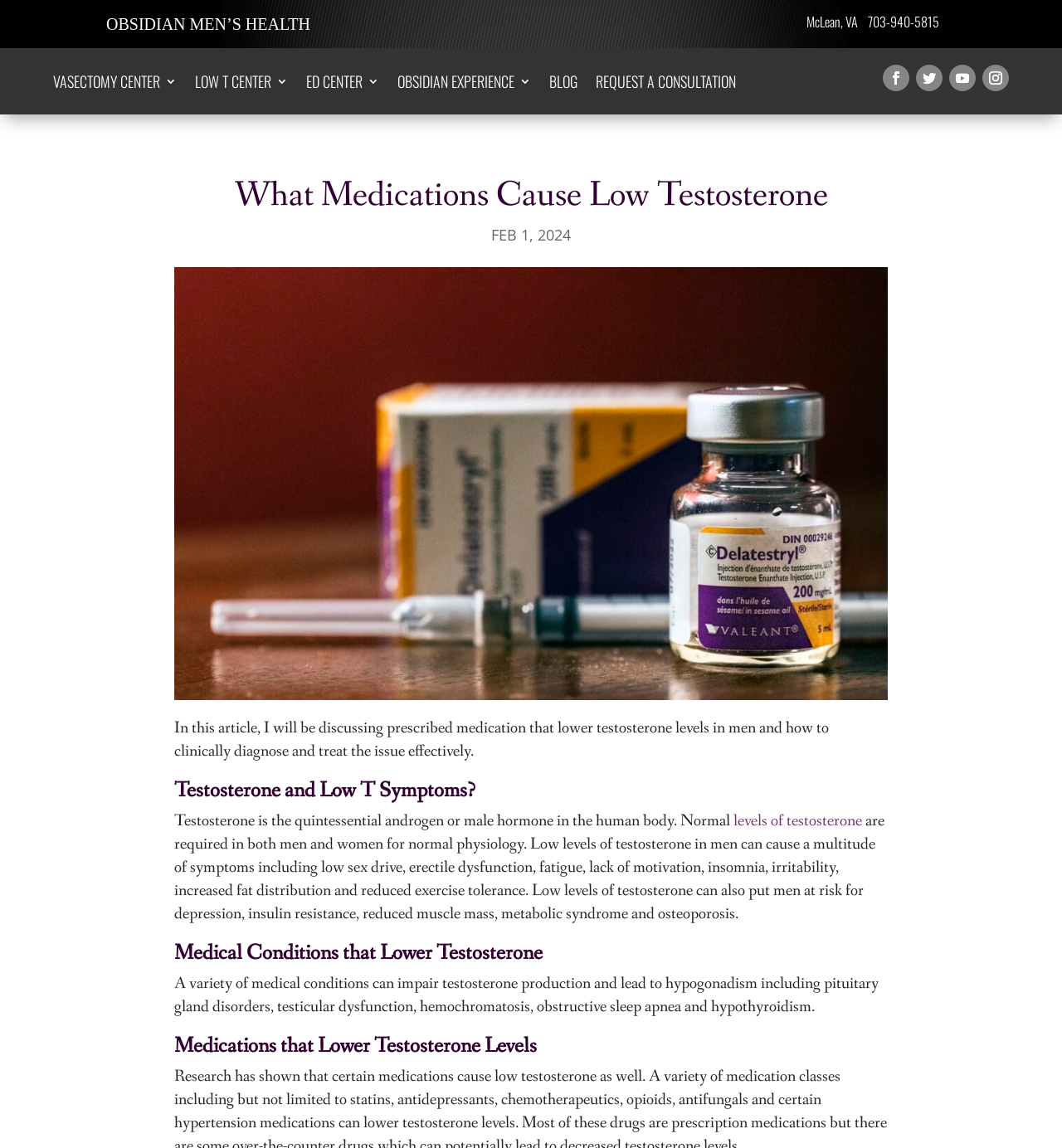What is the topic of the article?
Use the screenshot to answer the question with a single word or phrase.

Medications that cause low testosterone